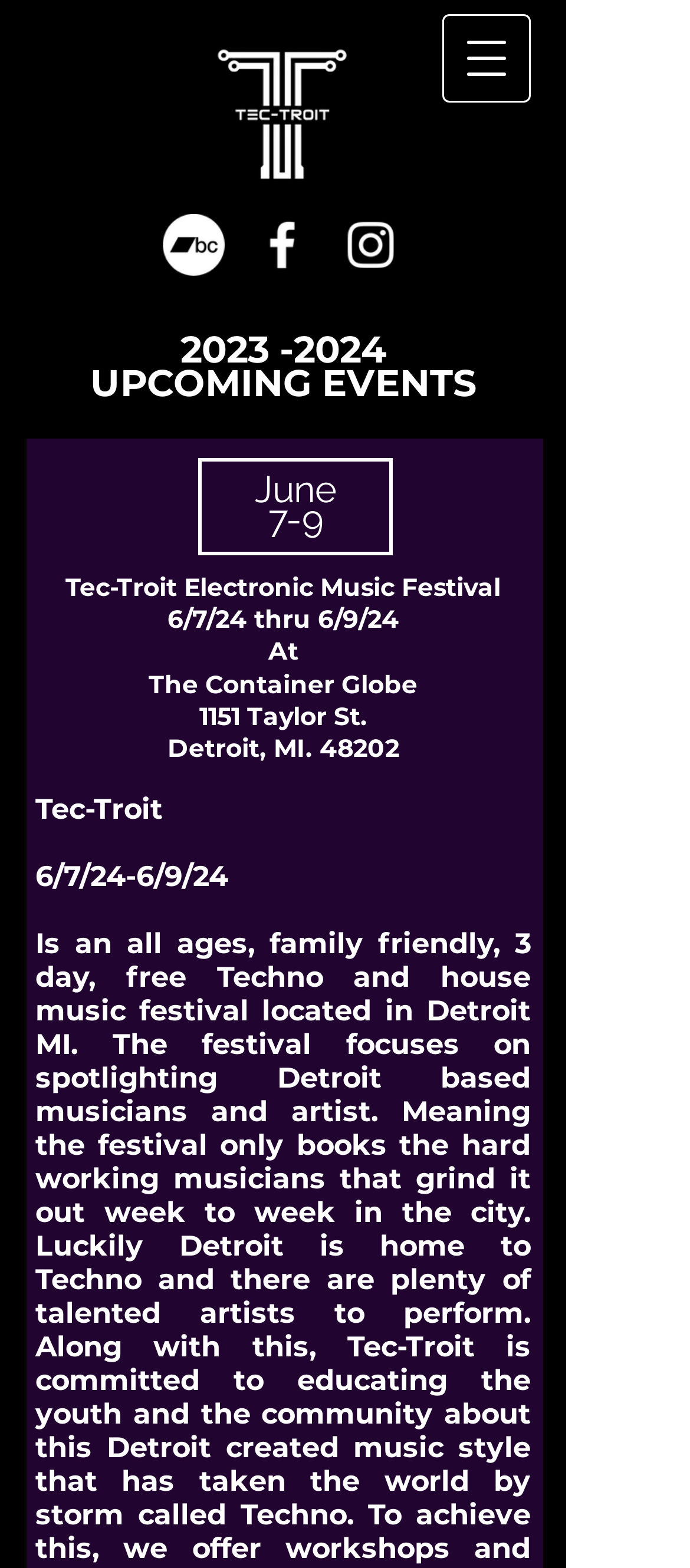Locate the bounding box coordinates of the UI element described by: "aria-label="Open navigation menu"". Provide the coordinates as four float numbers between 0 and 1, formatted as [left, top, right, bottom].

[0.641, 0.009, 0.769, 0.065]